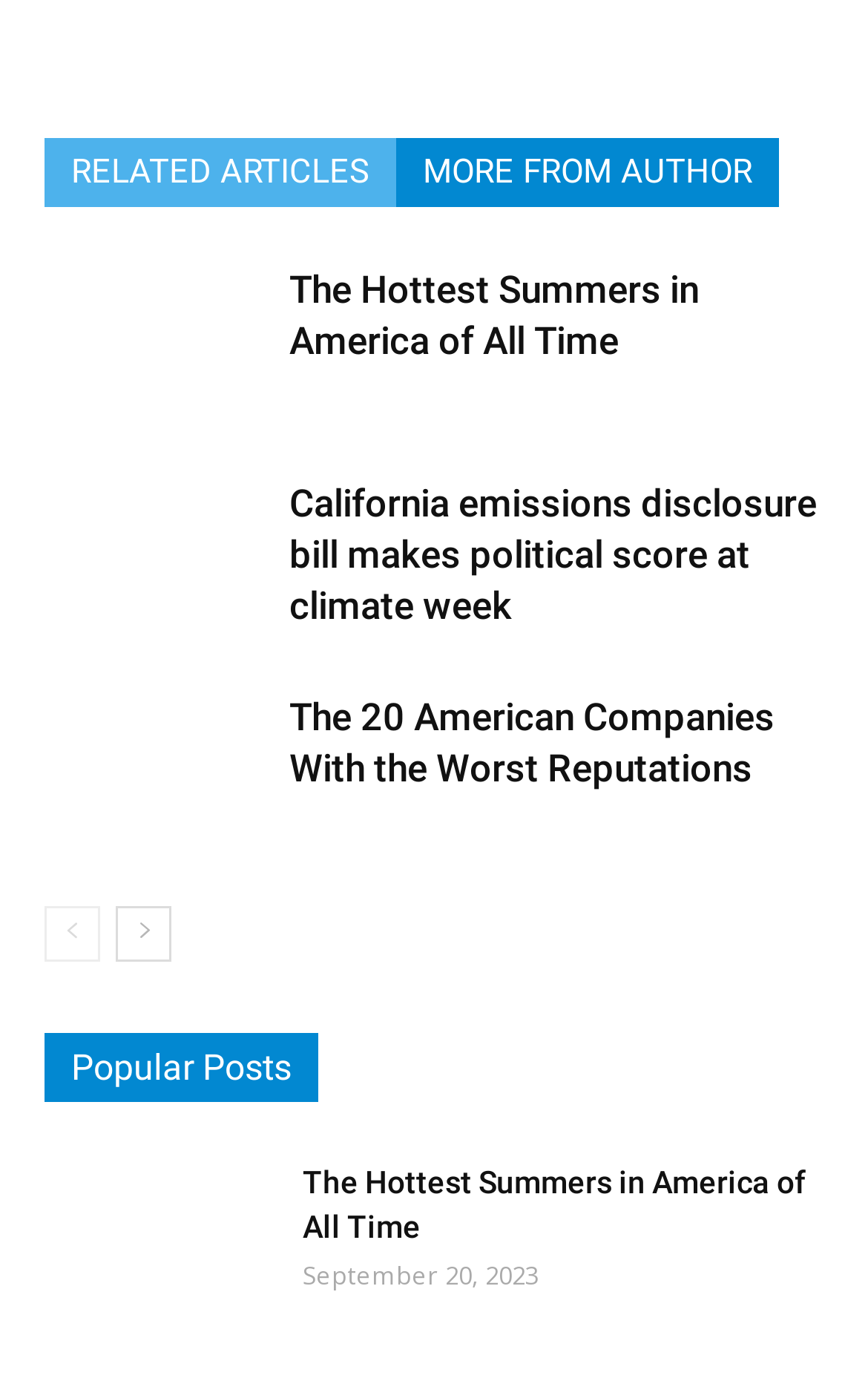How many articles are listed on this page?
Answer with a single word or phrase by referring to the visual content.

4